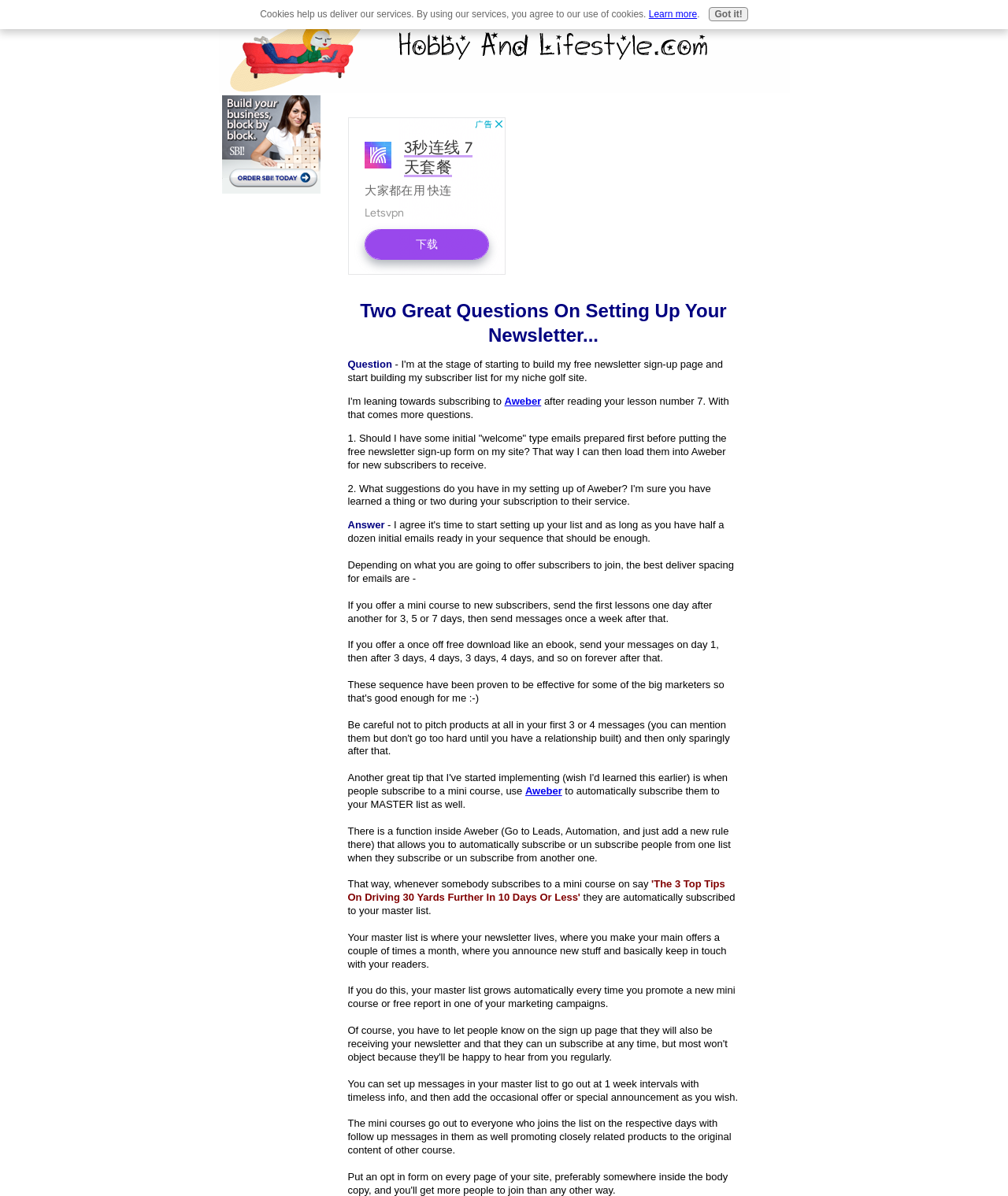How can subscribers be automatically added to the master list?
Please give a detailed and elaborate explanation in response to the question.

According to the webpage, there is a function inside Aweber that allows users to automatically subscribe or unsubscribe people from one list when they subscribe or unsubscribe from another one. This function can be used to automatically add subscribers to the master list when they subscribe to a mini course or free report.